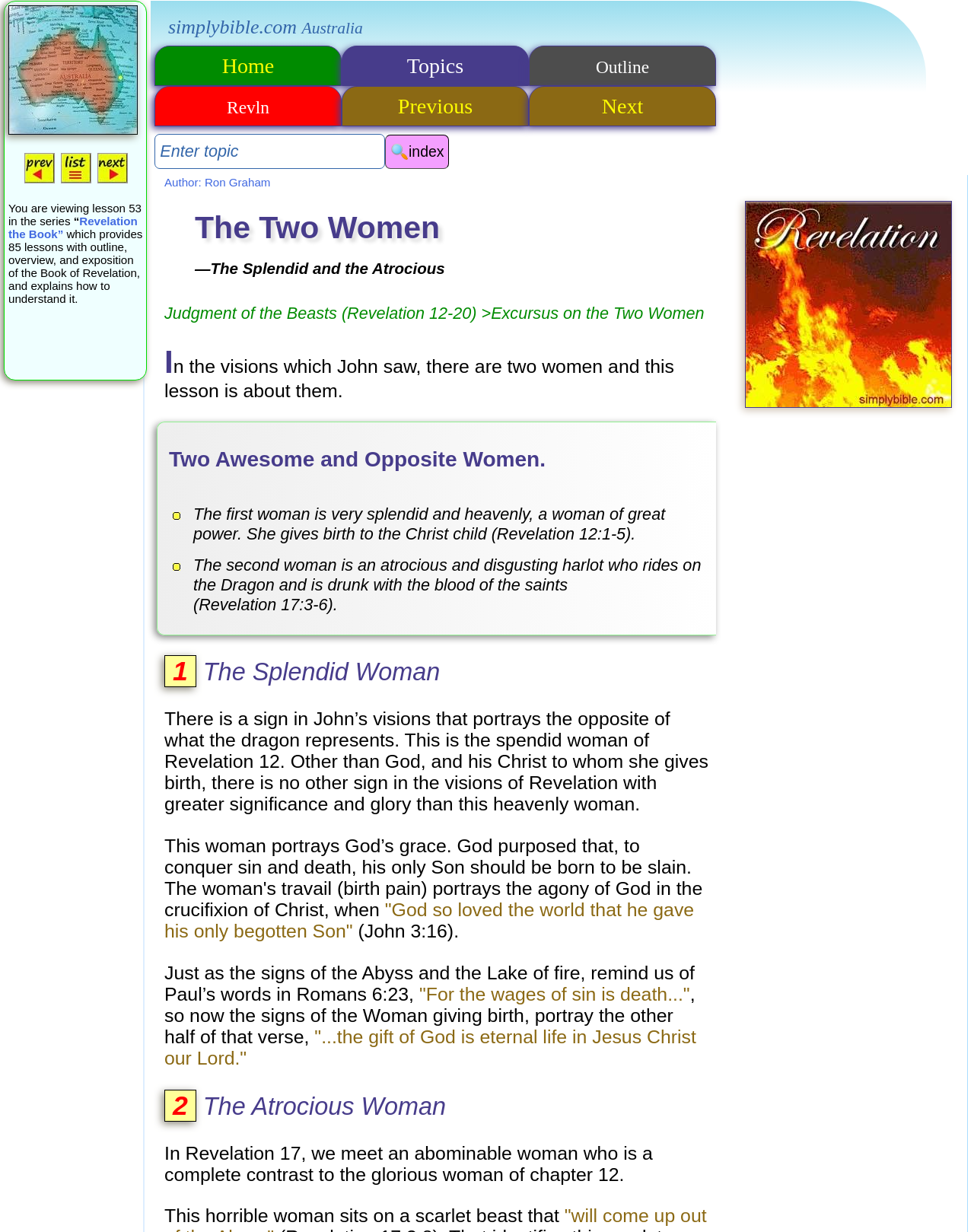Using the given element description, provide the bounding box coordinates (top-left x, top-left y, bottom-right x, bottom-right y) for the corresponding UI element in the screenshot: title="Make a list" value="🔍index"

[0.395, 0.109, 0.461, 0.137]